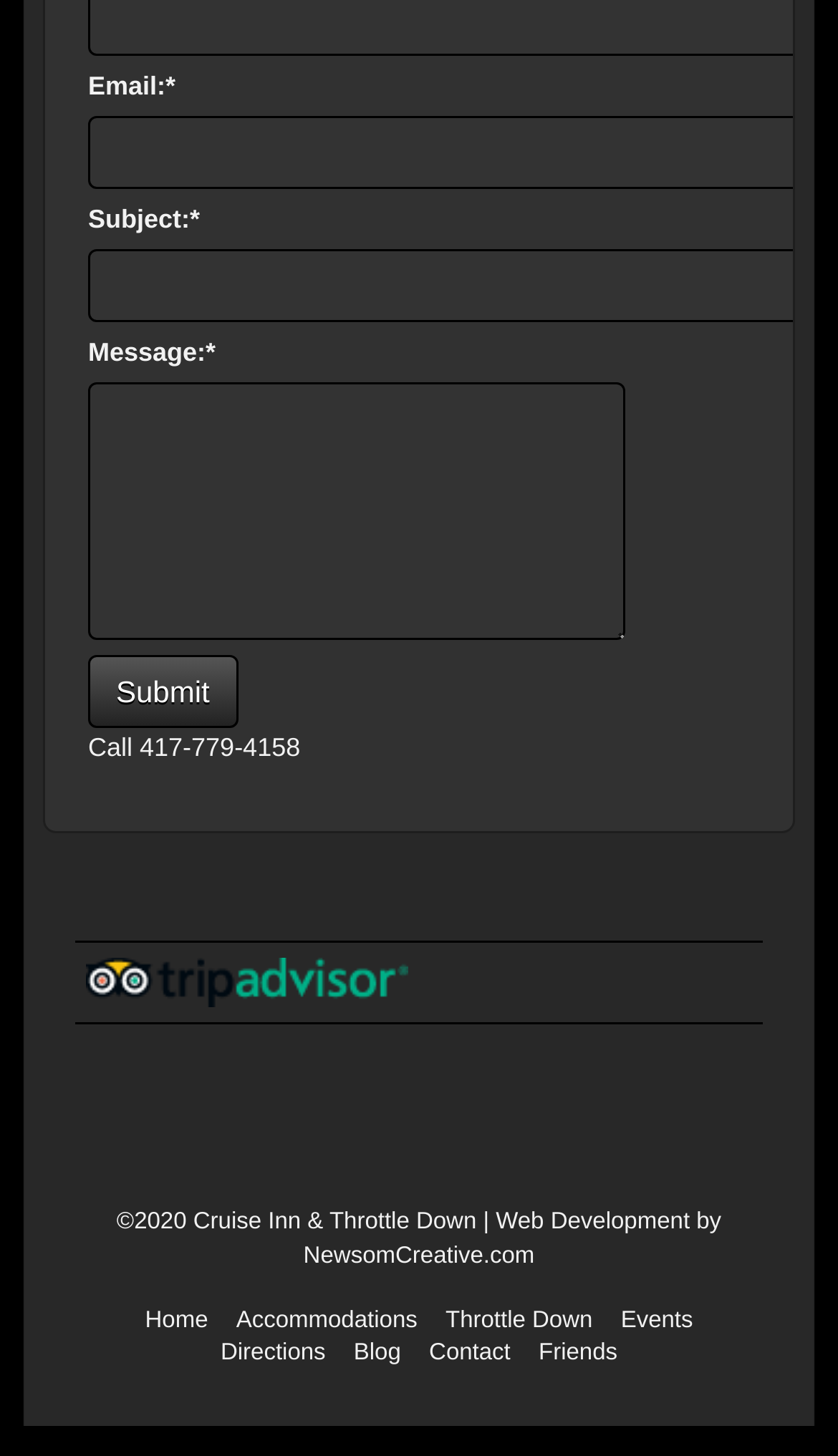Predict the bounding box for the UI component with the following description: "Throttle Down".

[0.532, 0.898, 0.707, 0.916]